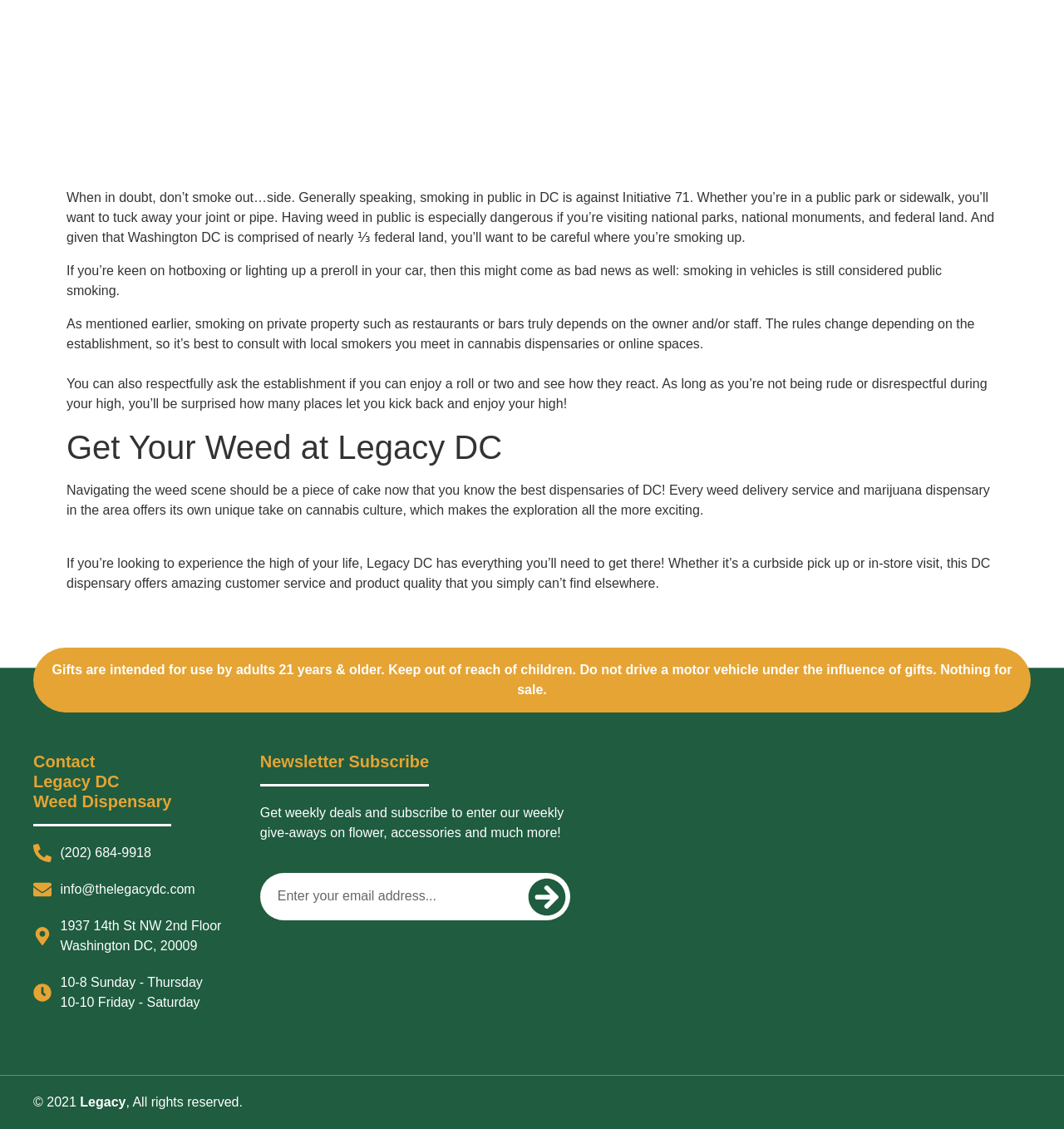What is the purpose of Initiative 71?
Using the information from the image, give a concise answer in one word or a short phrase.

Regulating public smoking